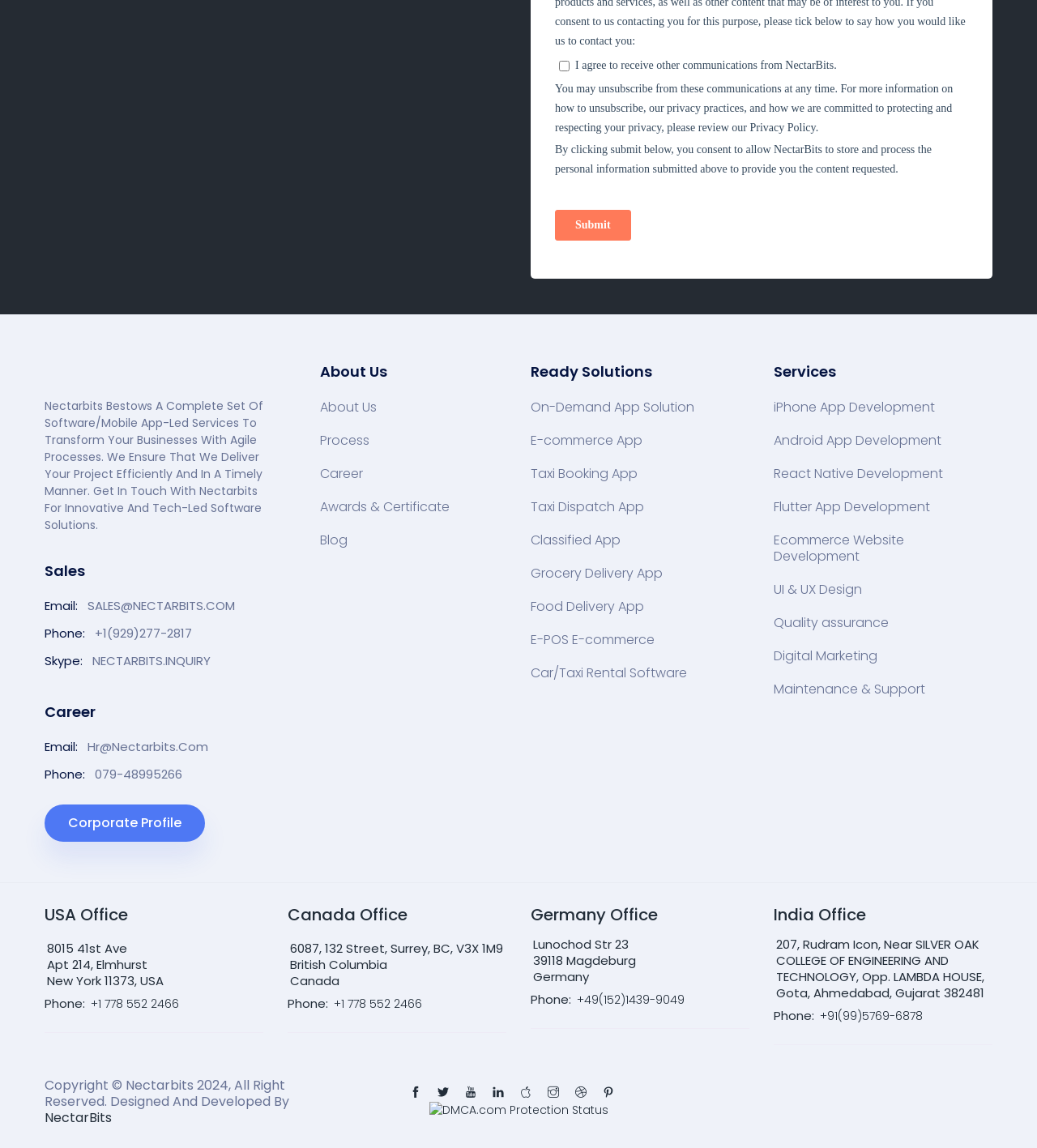Identify the bounding box coordinates of the element to click to follow this instruction: 'Learn more about iPhone app development'. Ensure the coordinates are four float values between 0 and 1, provided as [left, top, right, bottom].

[0.746, 0.342, 0.914, 0.368]